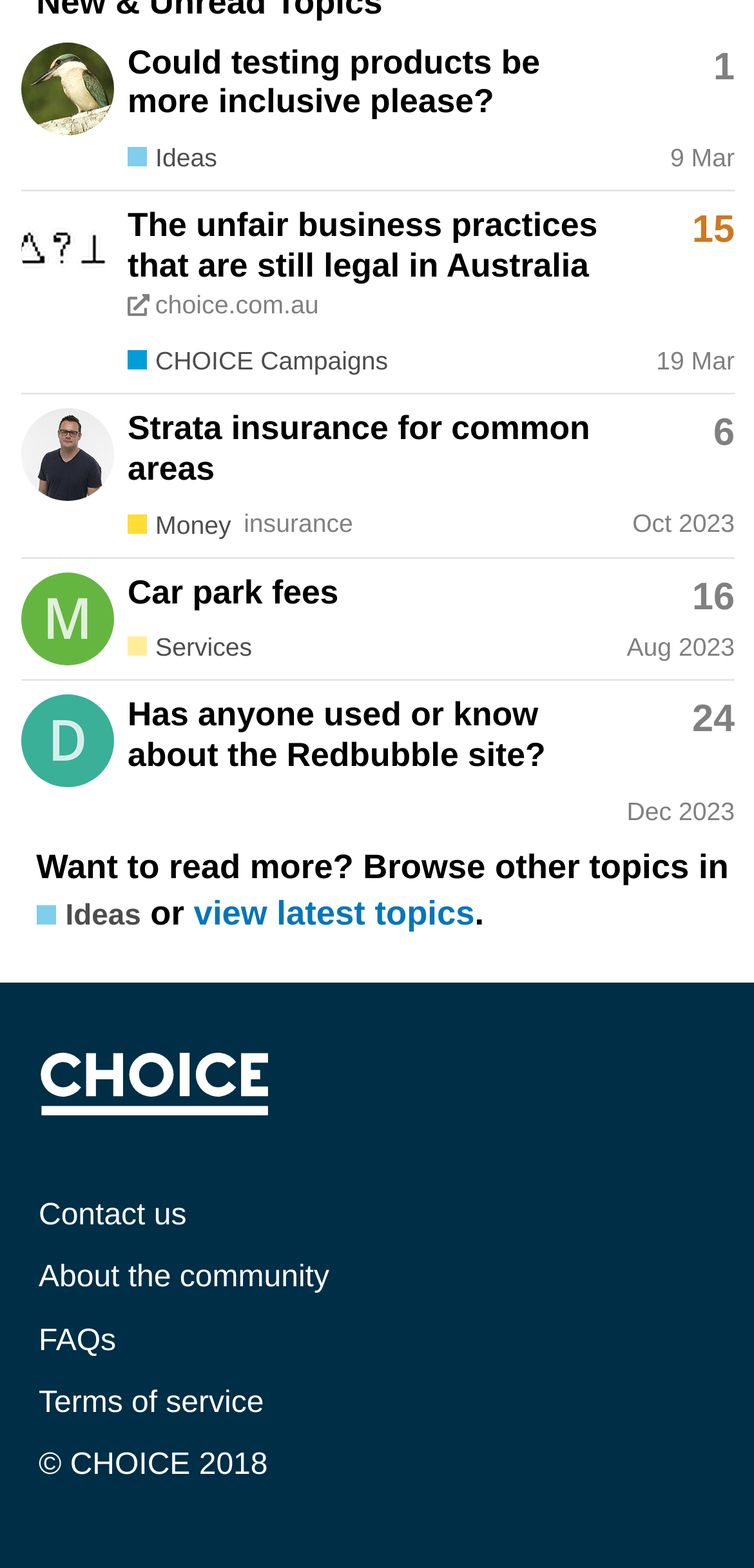Respond to the following question using a concise word or phrase: 
What is the category of the topic 'Strata insurance for common areas'?

Money